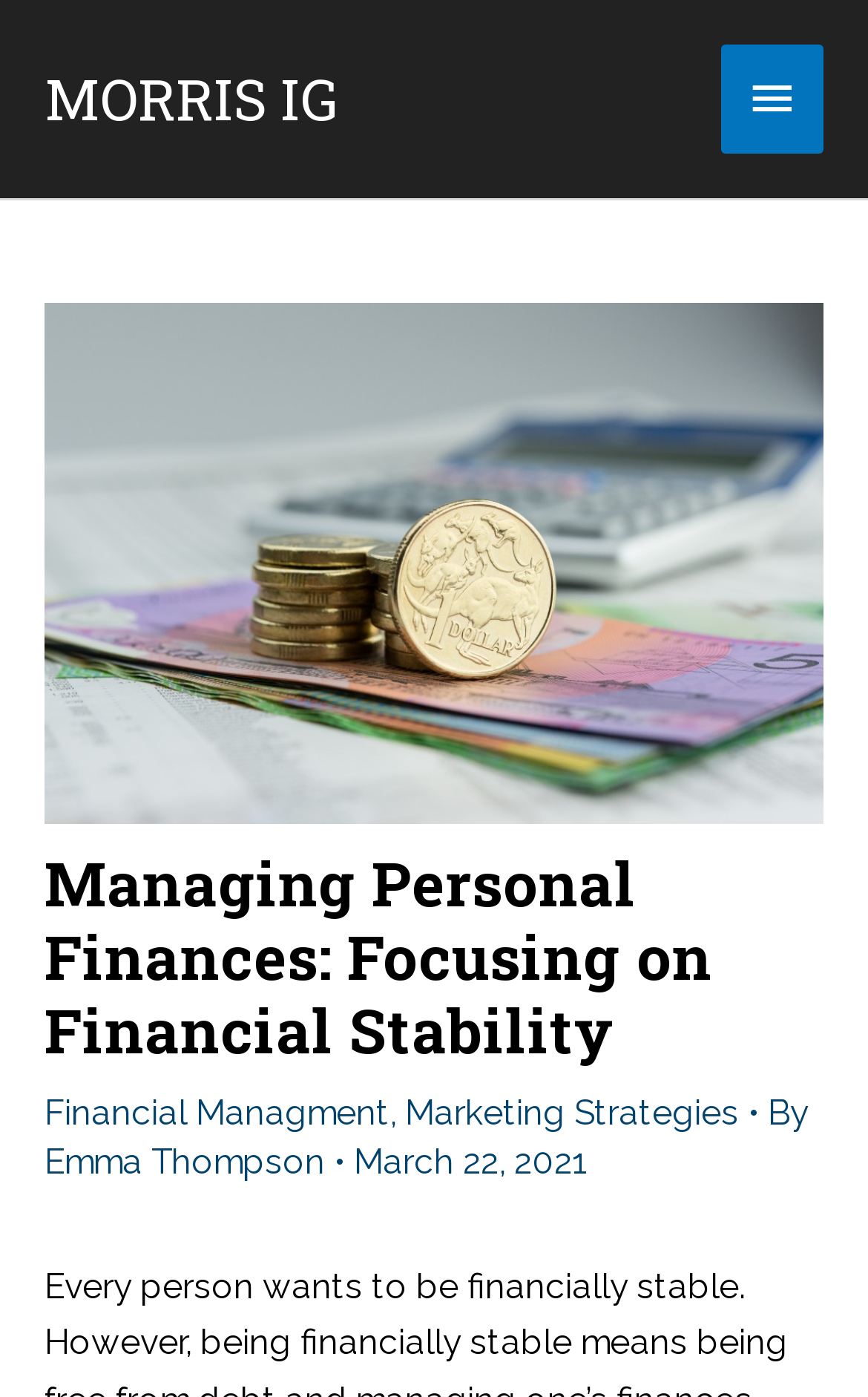Determine the bounding box of the UI element mentioned here: "Emma Thompson". The coordinates must be in the format [left, top, right, bottom] with values ranging from 0 to 1.

[0.051, 0.816, 0.385, 0.847]